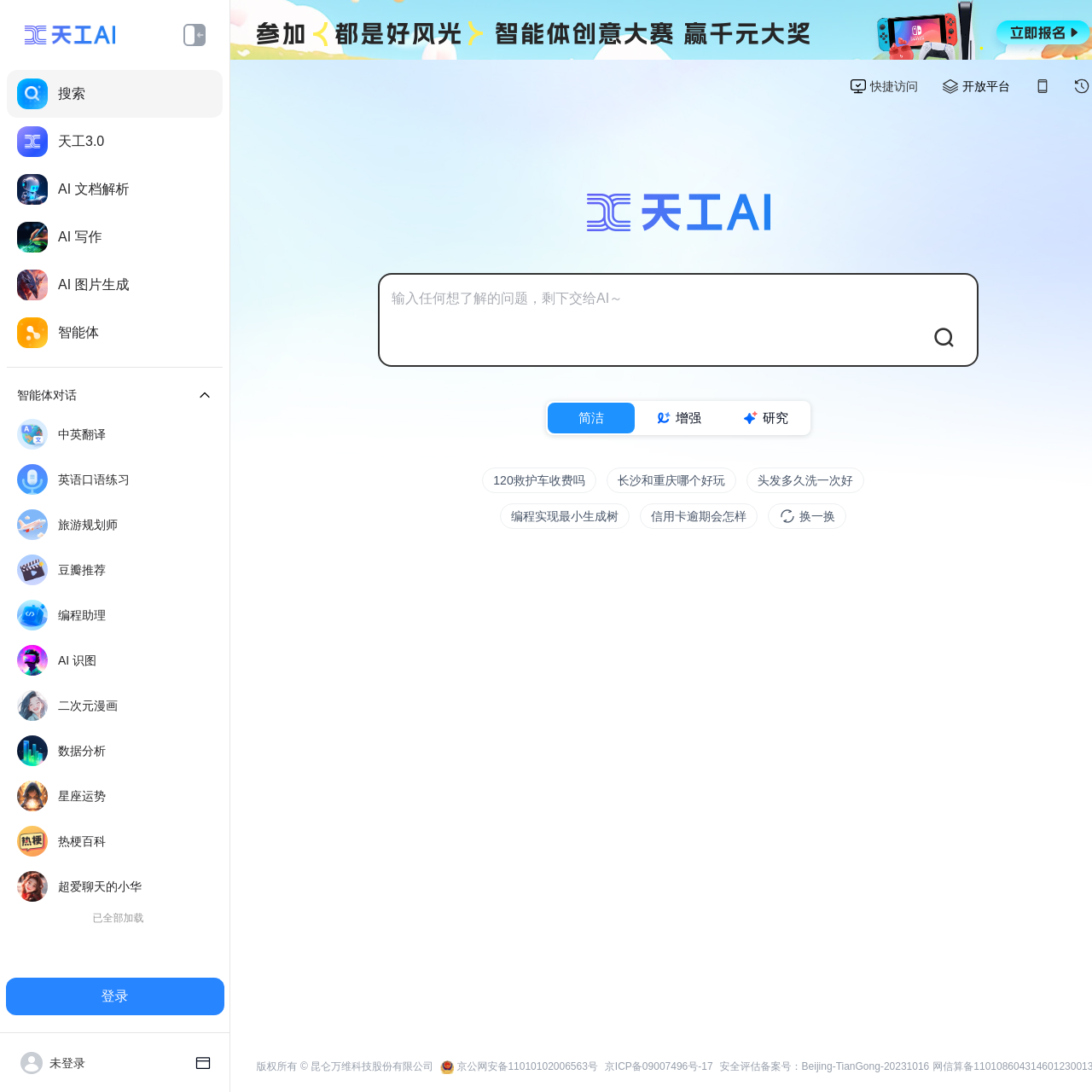How many links are there in the top section?
Can you give a detailed and elaborate answer to the question?

There are 5 links in the top section, namely '搜索', '天工3.0', 'AI 文档解析', 'AI 写作', and 'AI 图片生成'.